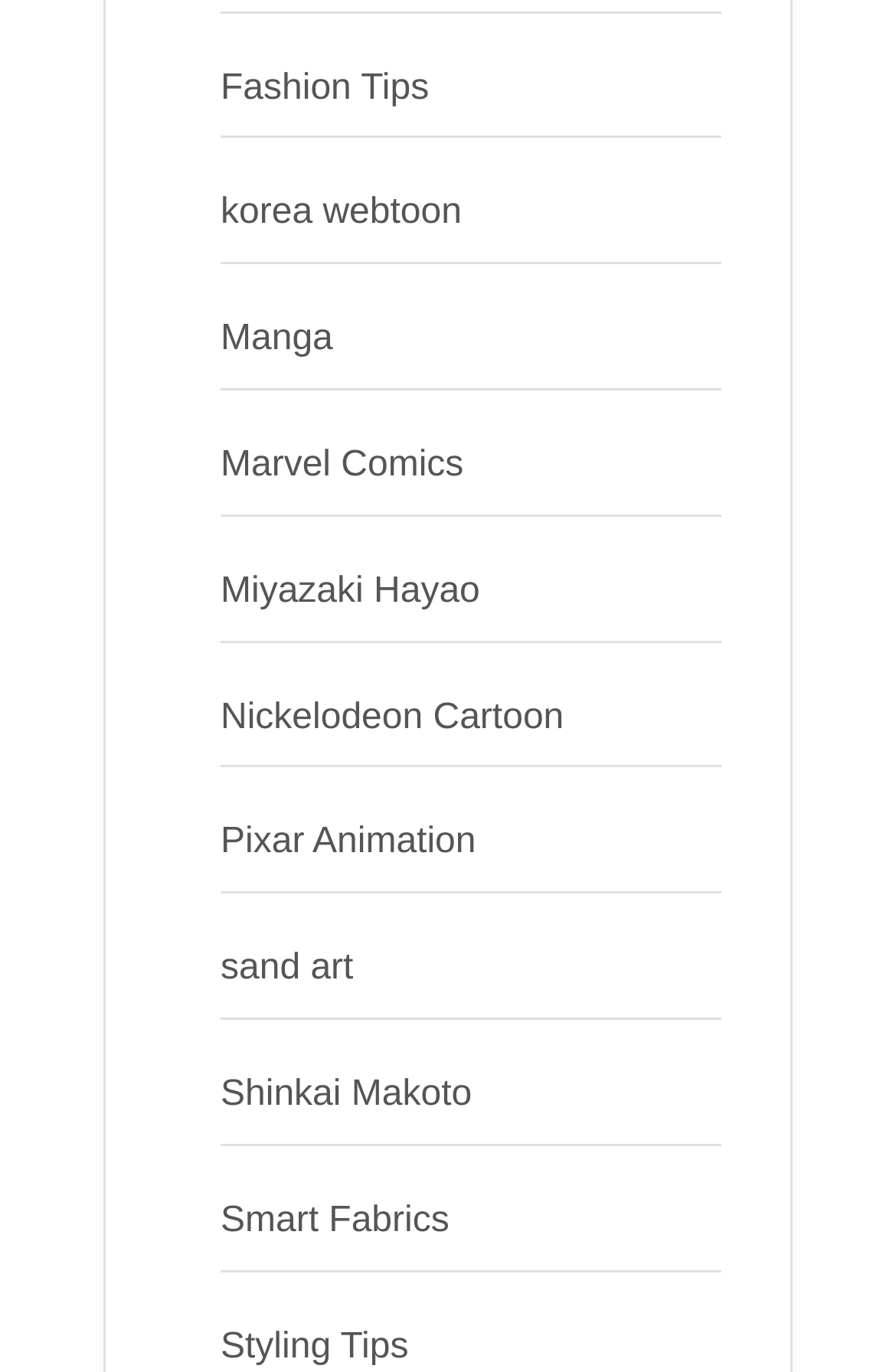Respond to the question below with a single word or phrase:
How many links are there on the webpage?

11